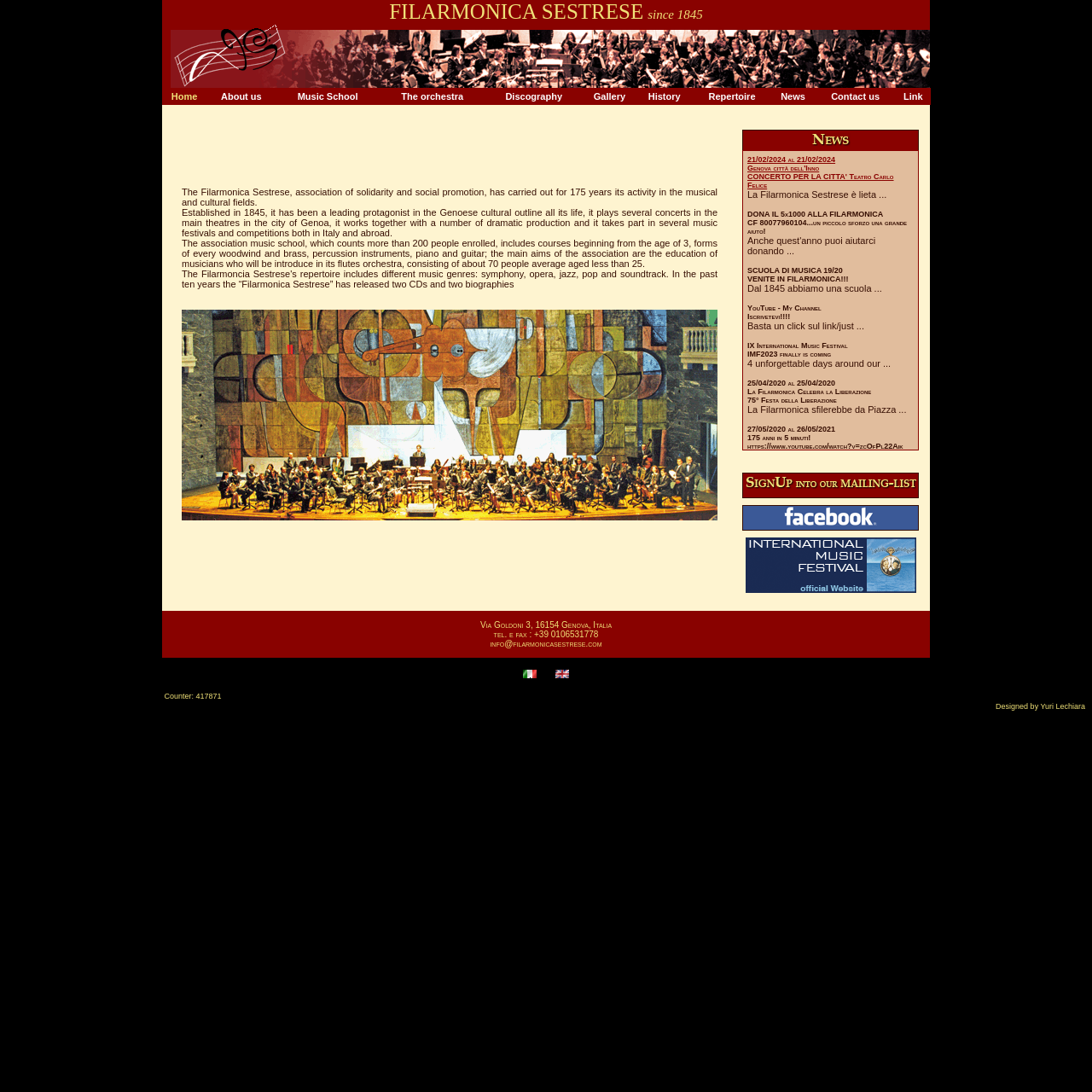What is the average age of the musicians in the orchestra?
Look at the image and respond with a one-word or short phrase answer.

less than 25